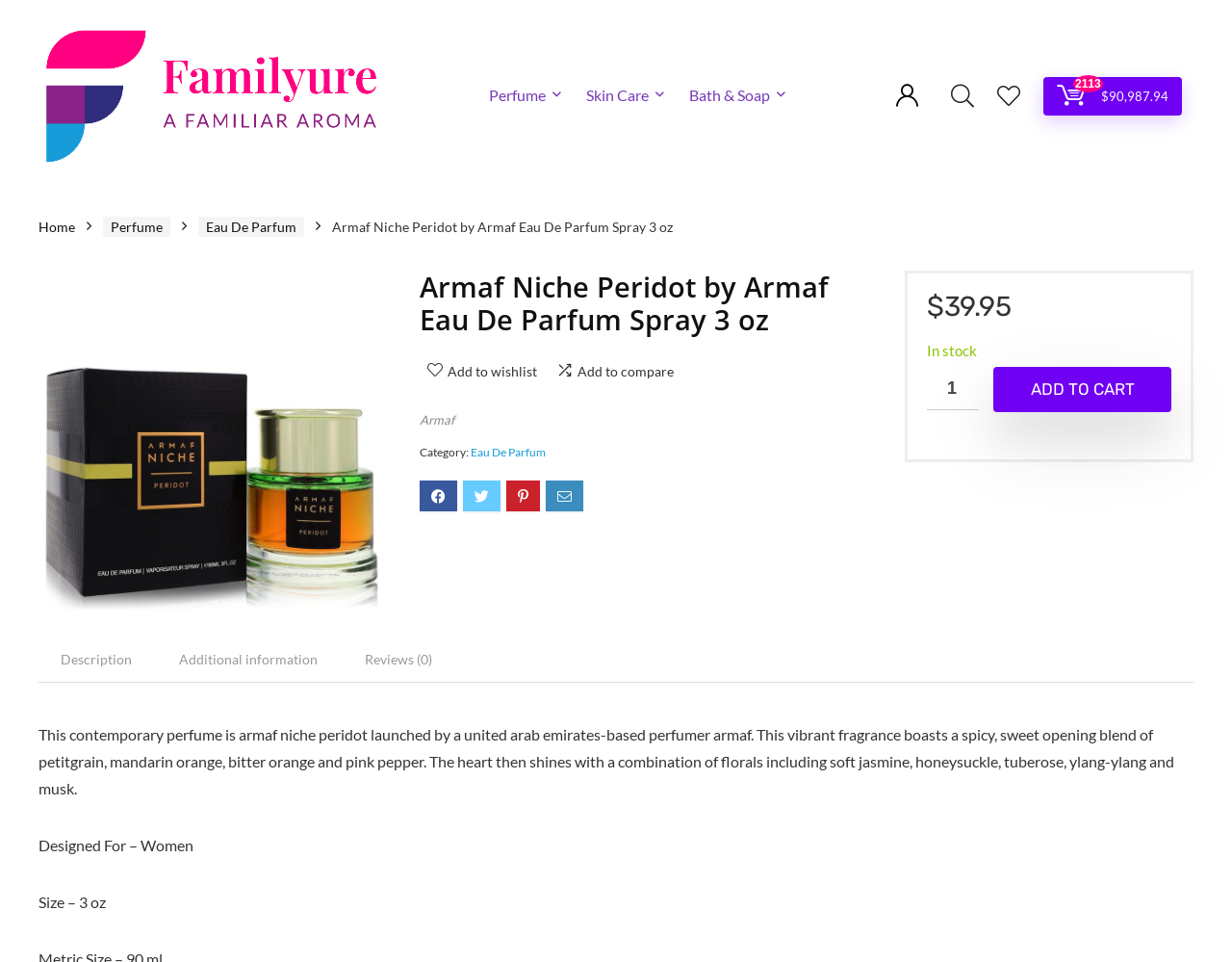Determine the bounding box coordinates of the element that should be clicked to execute the following command: "Contact us".

None